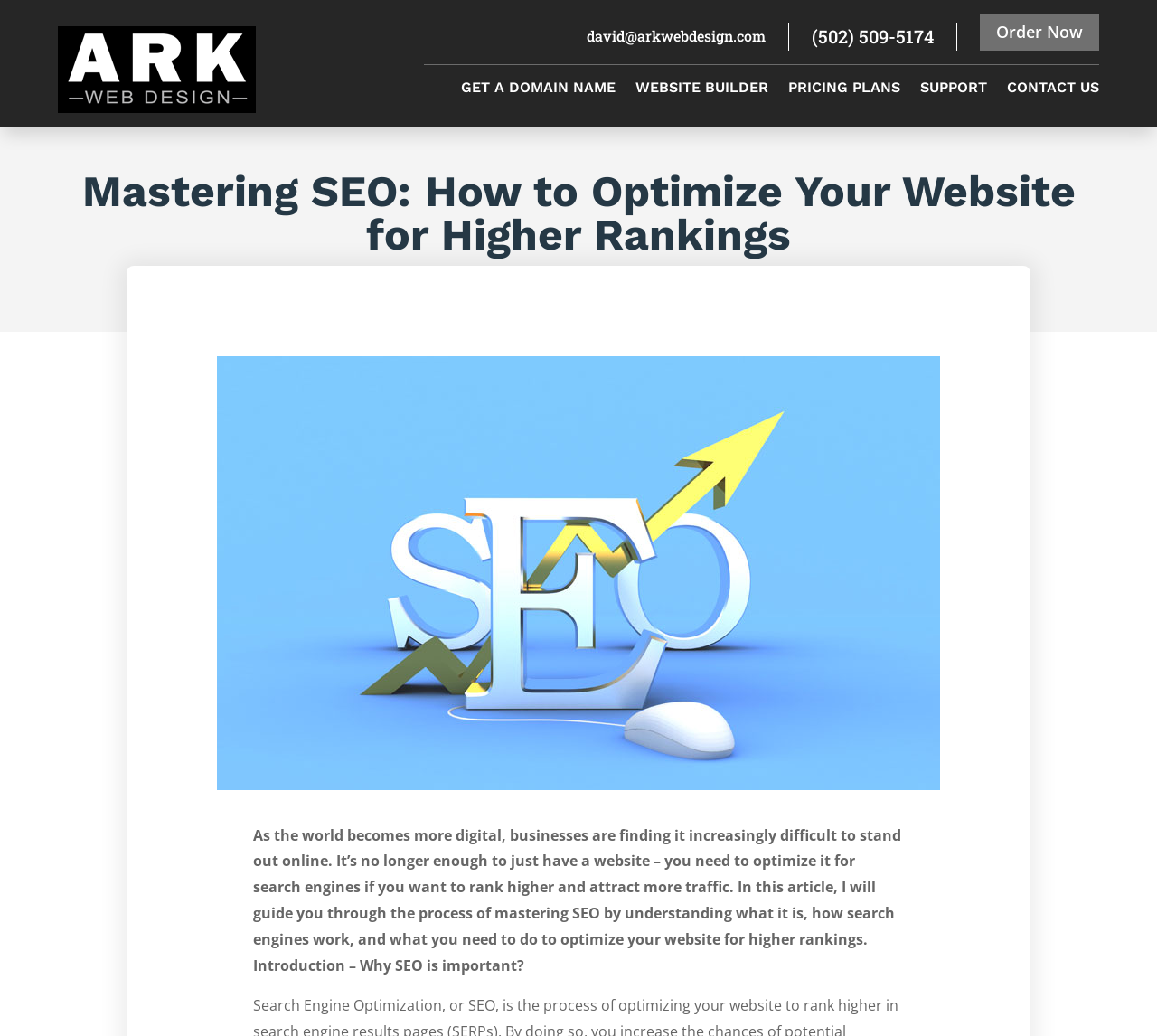How many links are in the top navigation menu?
Look at the image and provide a short answer using one word or a phrase.

5